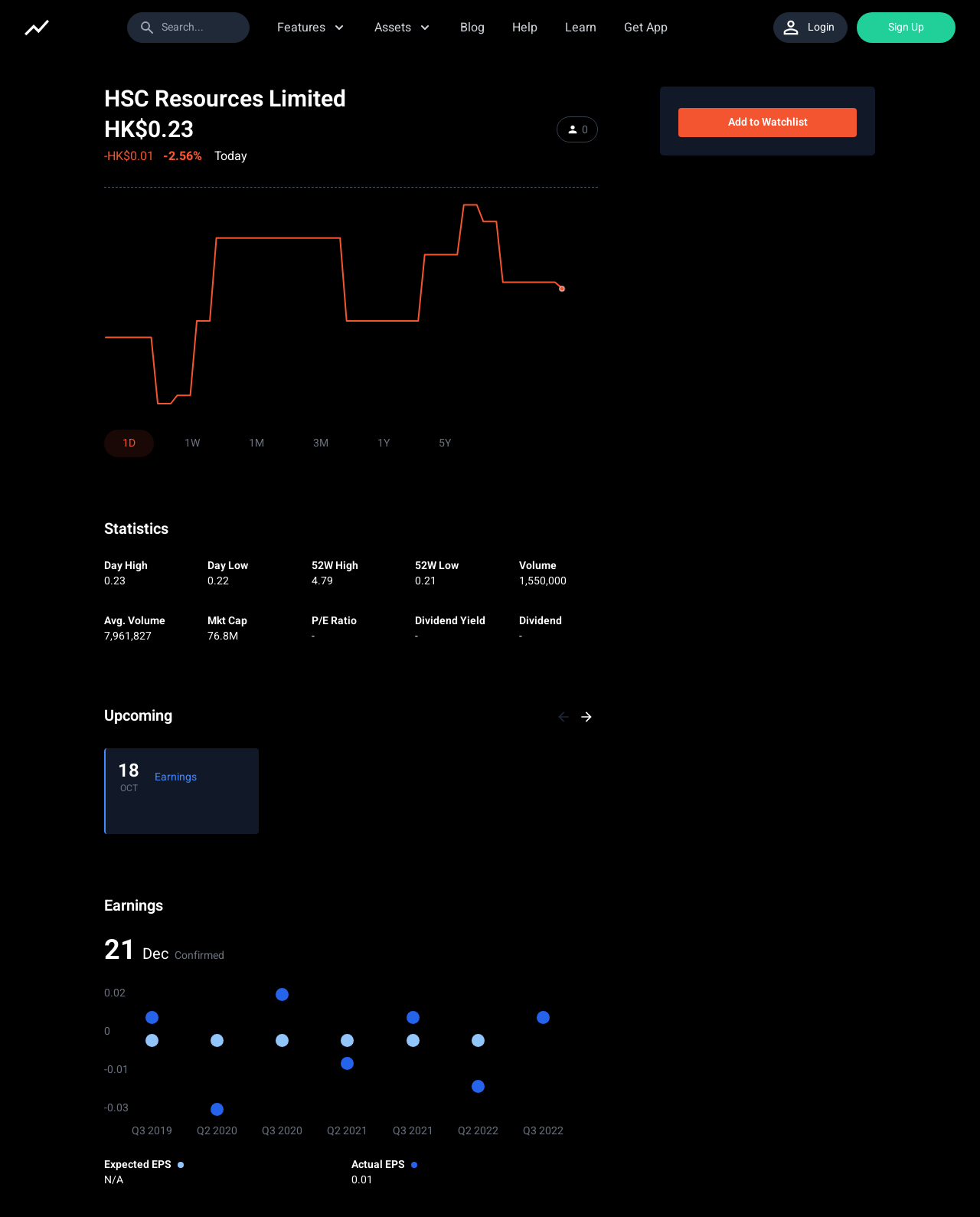Find the bounding box coordinates of the area that needs to be clicked in order to achieve the following instruction: "Sign up for an account". The coordinates should be specified as four float numbers between 0 and 1, i.e., [left, top, right, bottom].

[0.868, 0.01, 0.975, 0.035]